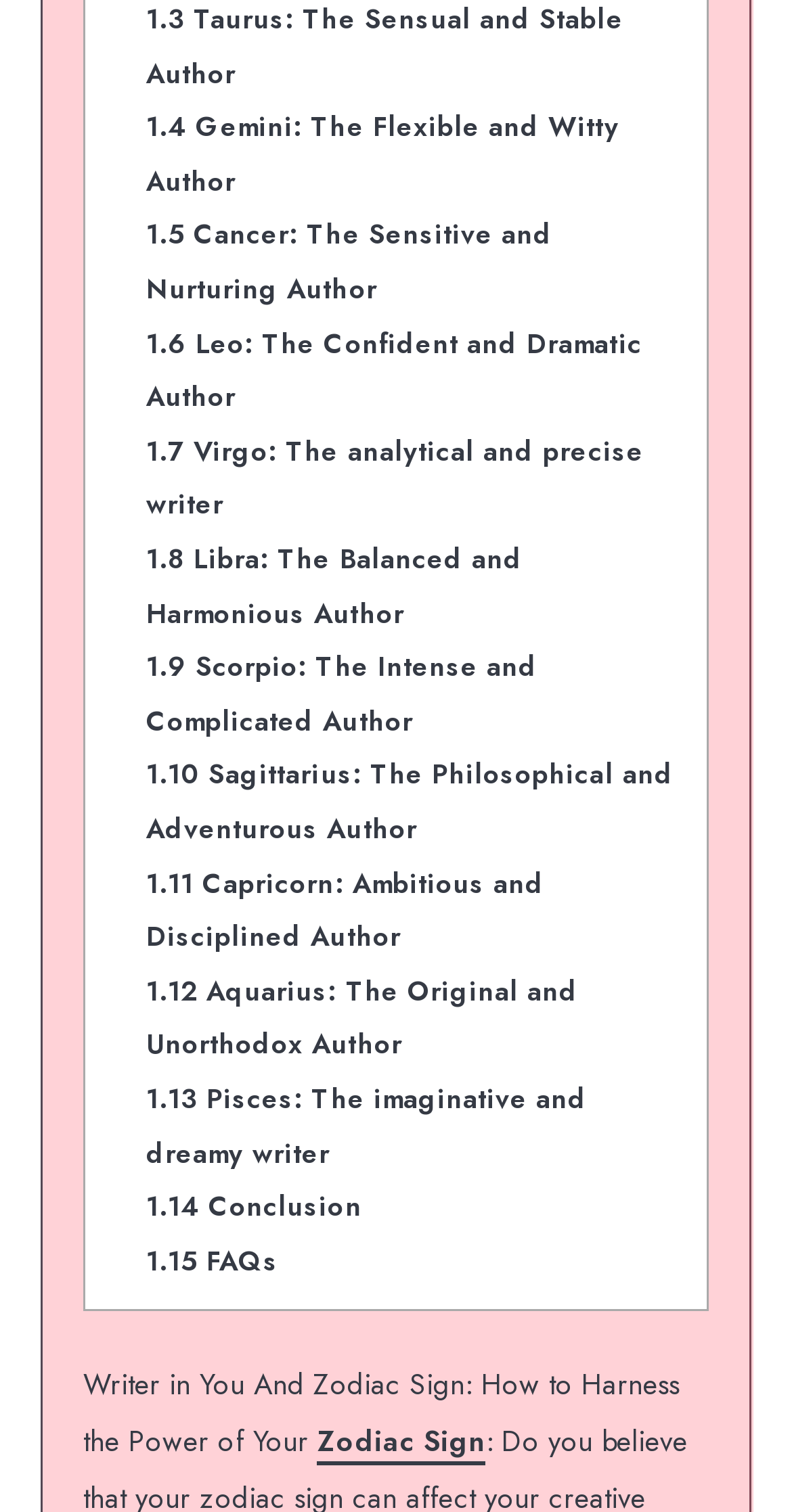Analyze the image and provide a detailed answer to the question: Is the webpage discussing a specific type of writer?

The webpage appears to be discussing a specific type of writer, as indicated by the links to different zodiac signs and the static text 'Writer in You And Zodiac Sign: How to Harness the Power of Your', suggesting that the webpage is exploring how a writer's zodiac sign influences their writing style or personality.